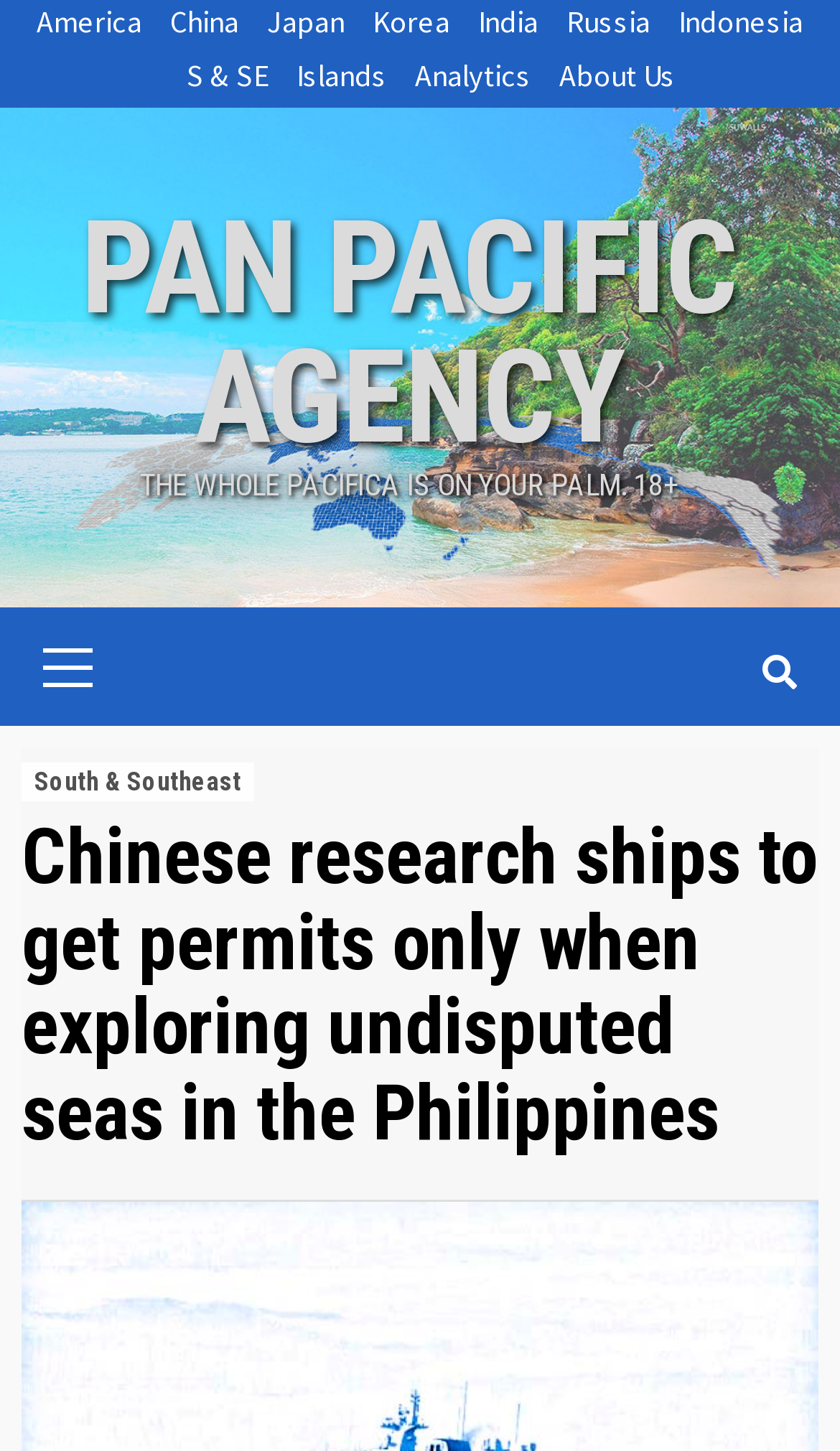What is the topic of the article on the webpage?
Analyze the image and provide a thorough answer to the question.

I read the heading of the article on the webpage, which is 'Chinese research ships to get permits only when exploring undisputed seas in the Philippines'. The topic of the article is about Chinese research ships.